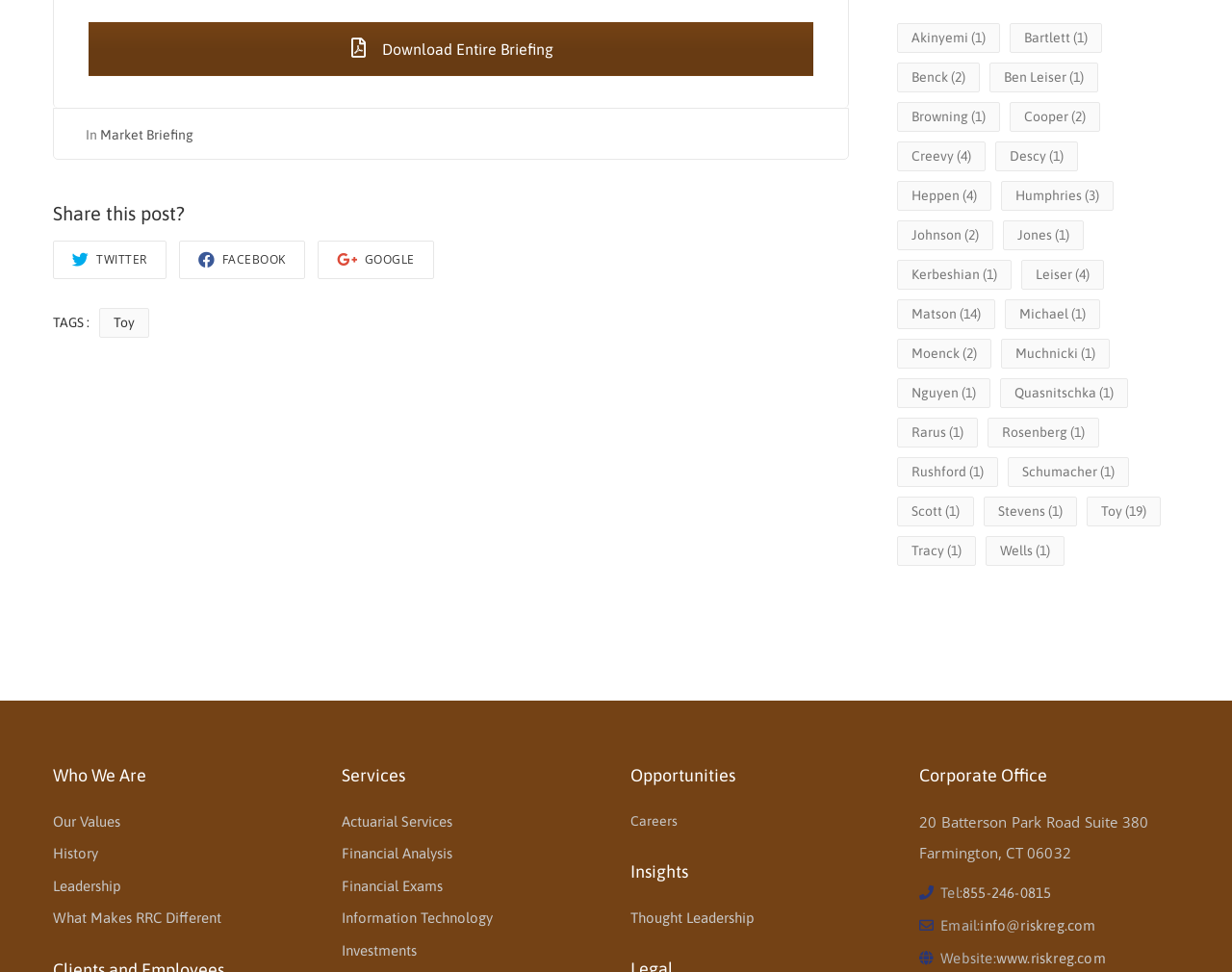Reply to the question with a single word or phrase:
What is the email address of the company?

info@riskreg.com